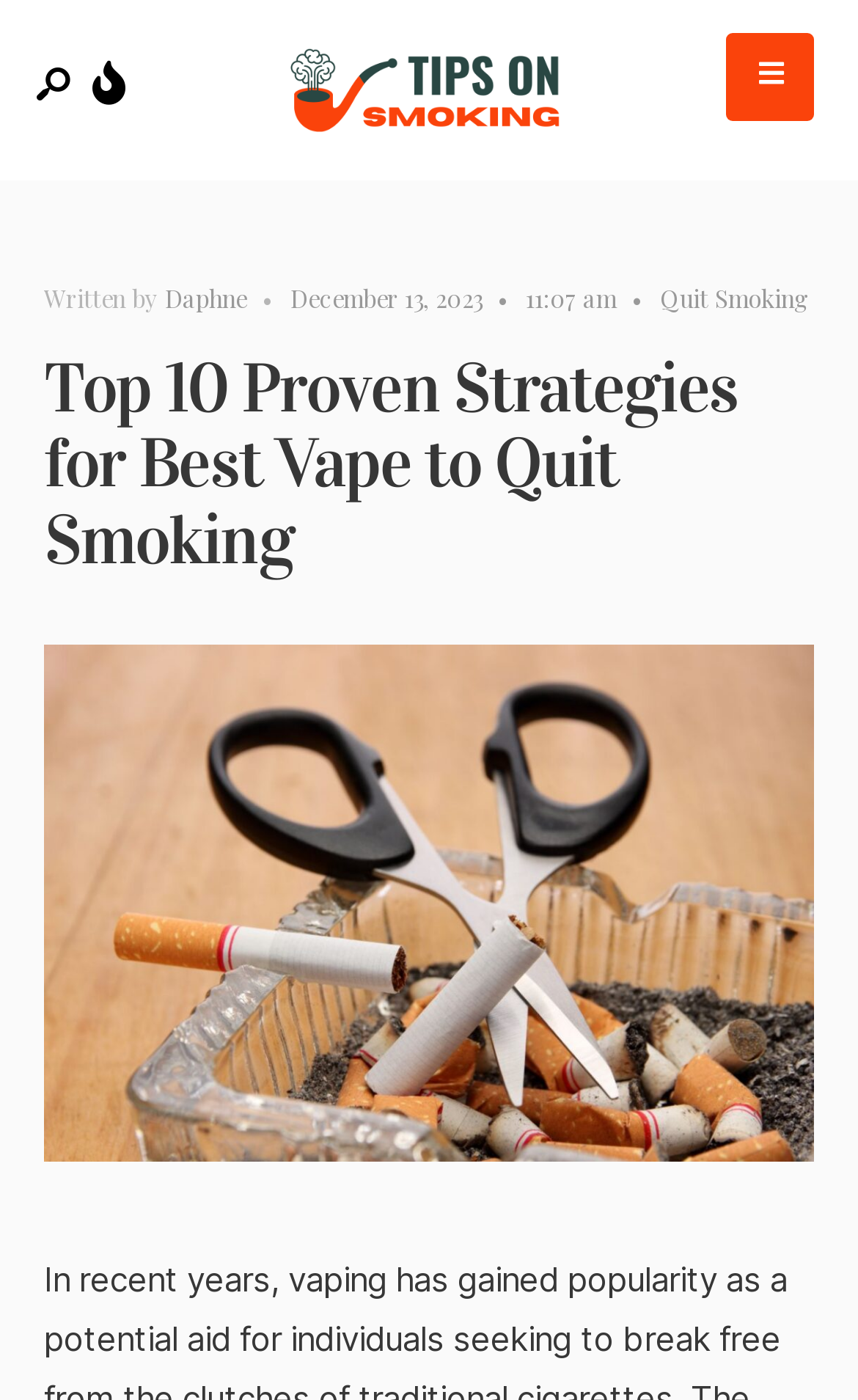Who wrote the article?
Using the screenshot, give a one-word or short phrase answer.

Daphne